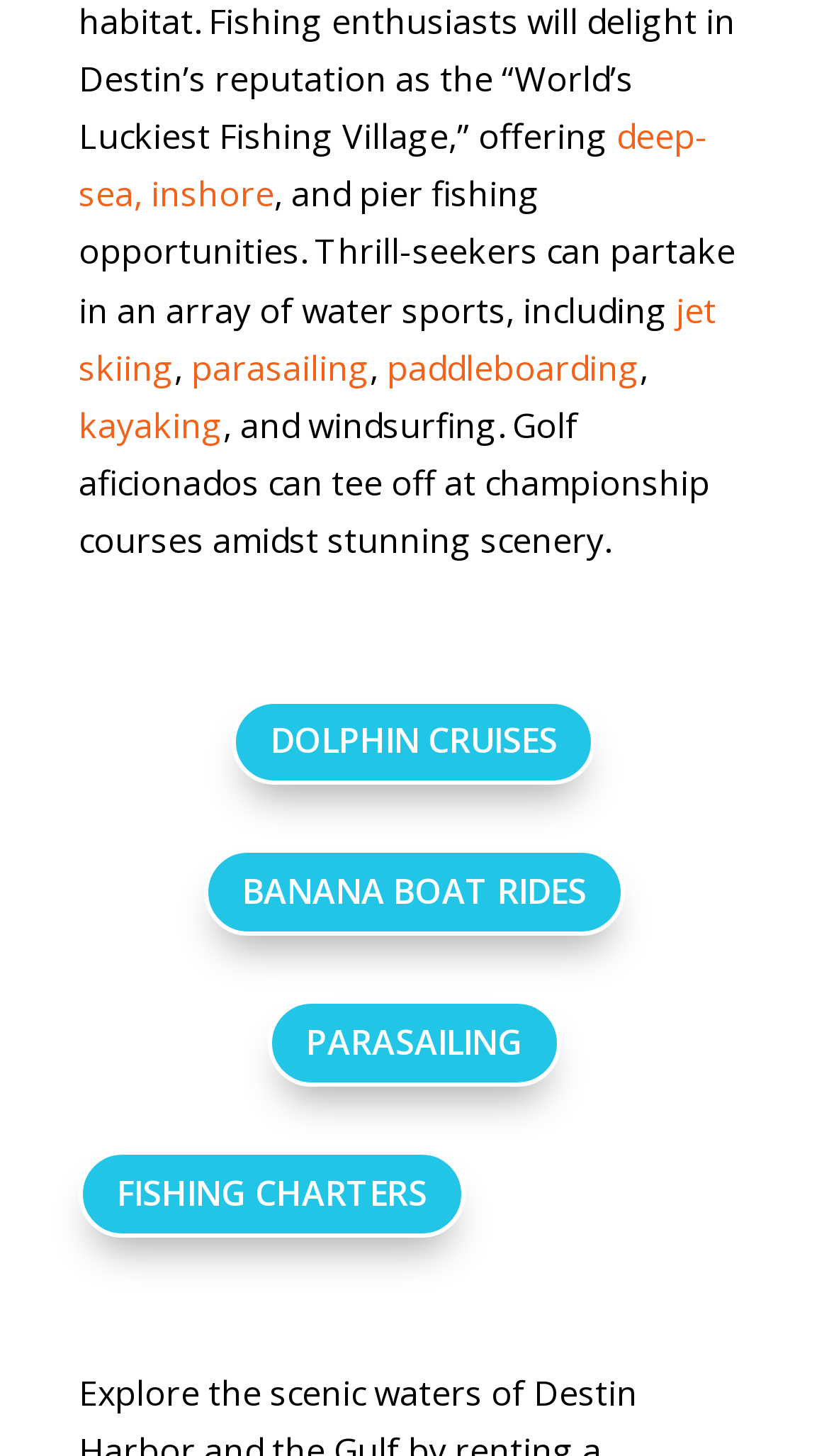Given the element description, predict the bounding box coordinates in the format (top-left x, top-left y, bottom-right x, bottom-right y). Make sure all values are between 0 and 1. Here is the element description: Banana Boat Rides

[0.246, 0.583, 0.754, 0.643]